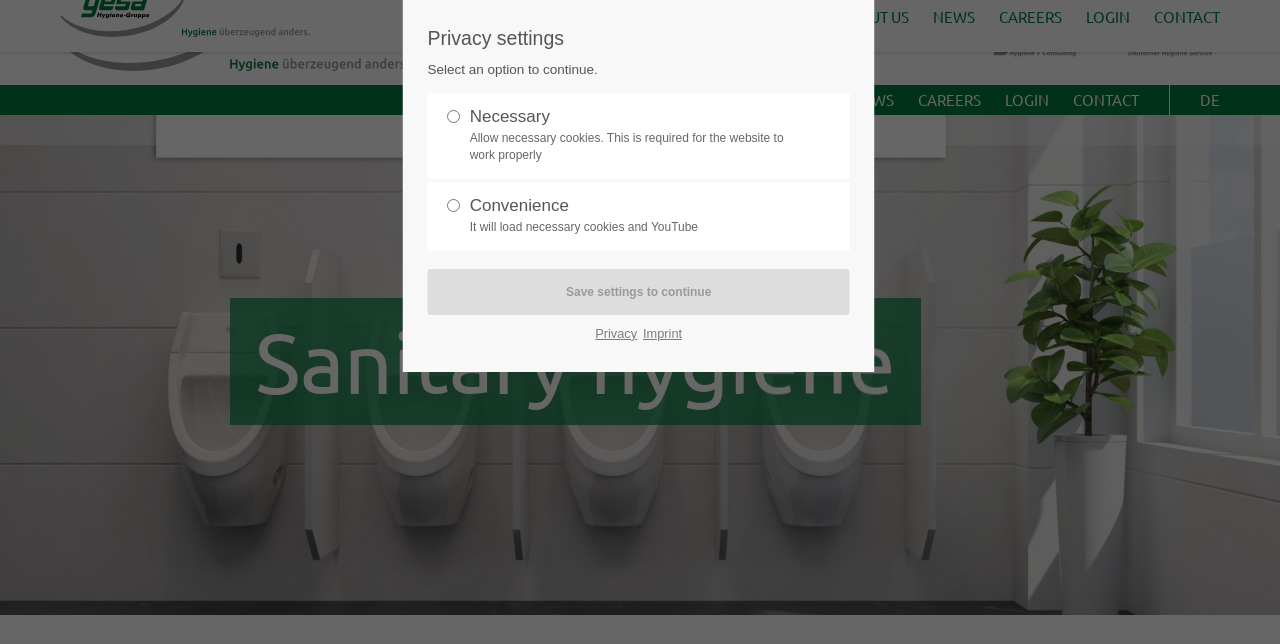Refer to the element description Areas of expertise and identify the corresponding bounding box in the screenshot. Format the coordinates as (top-left x, top-left y, bottom-right x, bottom-right y) with values in the range of 0 to 1.

[0.39, 0.132, 0.505, 0.179]